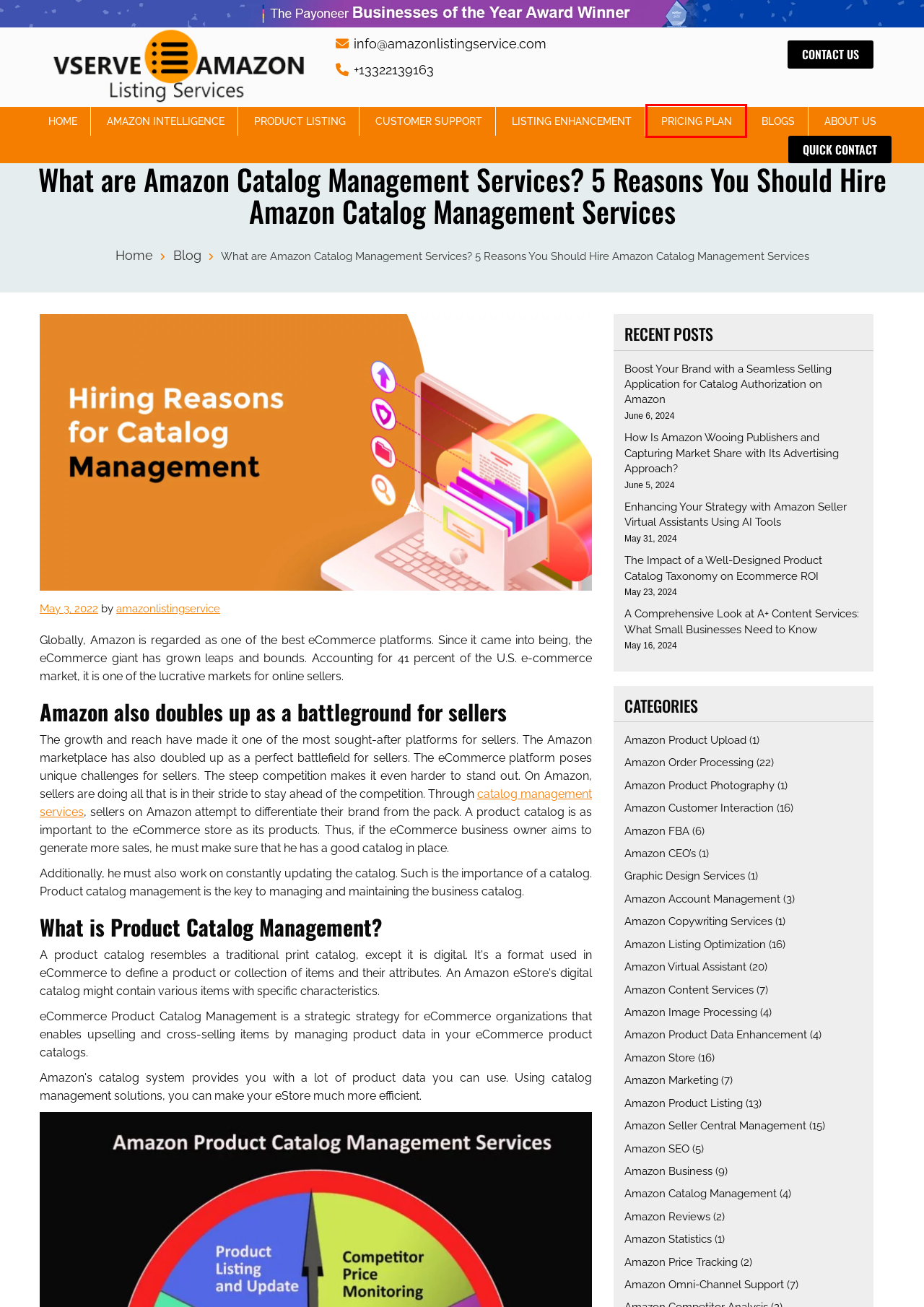You are looking at a webpage screenshot with a red bounding box around an element. Pick the description that best matches the new webpage after interacting with the element in the red bounding box. The possible descriptions are:
A. Plan and Pricing - Amazon Listing Service
B. Amazon Account Management Archives - Amazon Listing Service
C. Amazon Seller Central Management Archives - Amazon Listing Service
D. Amazon Omni-Channel Support Archives - Amazon Listing Service
E. Amazon Listing Optimization Archives - Amazon Listing Service
F. Blog - Amazon Listing Service
G. Amazon Product Listing Archives - Amazon Listing Service
H. How Is Amazon Wooing Publishers and Capturing Market

A